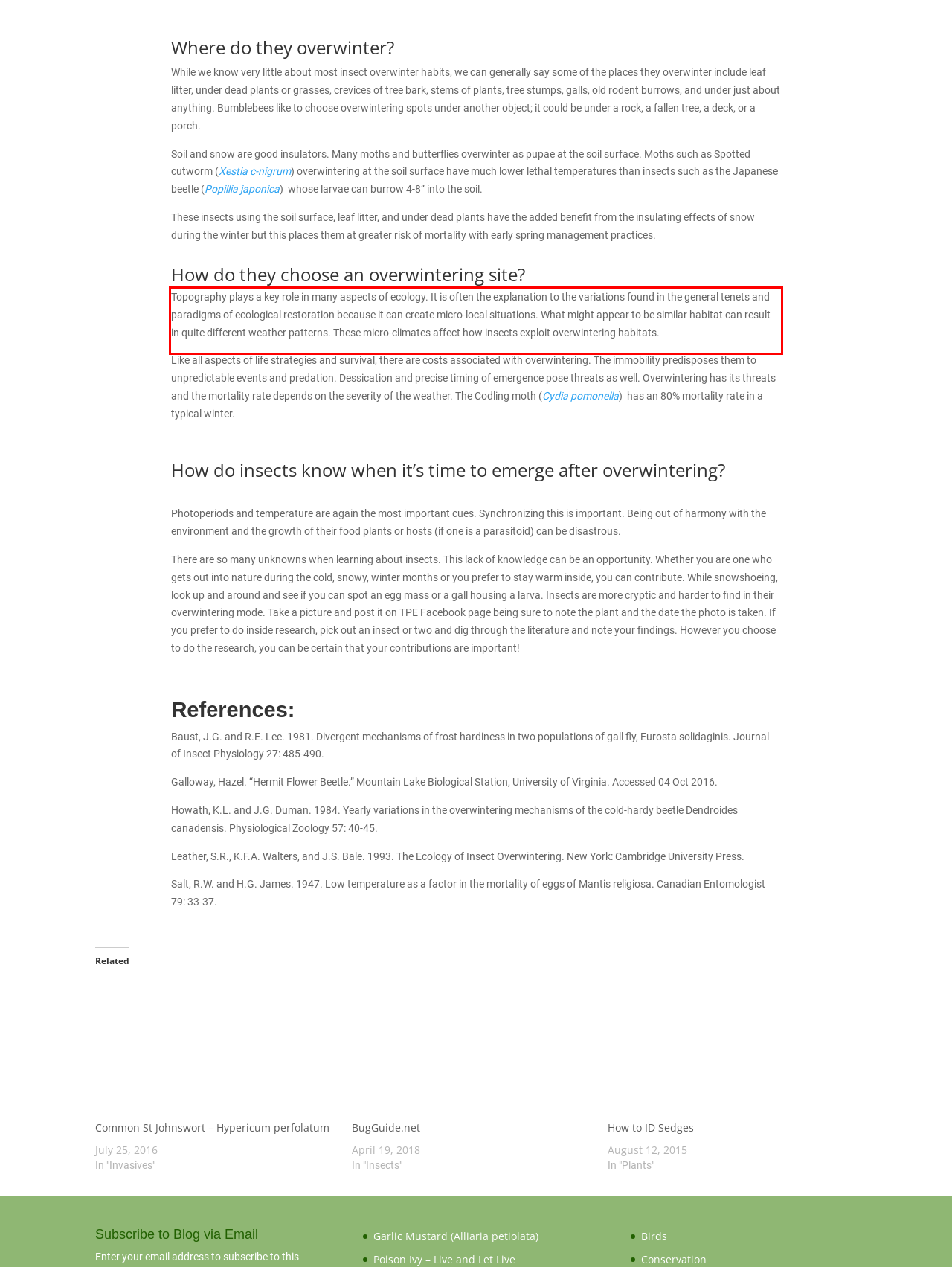Look at the provided screenshot of the webpage and perform OCR on the text within the red bounding box.

Topography plays a key role in many aspects of ecology. It is often the explanation to the variations found in the general tenets and paradigms of ecological restoration because it can create micro-local situations. What might appear to be similar habitat can result in quite different weather patterns. These micro-climates affect how insects exploit overwintering habitats.